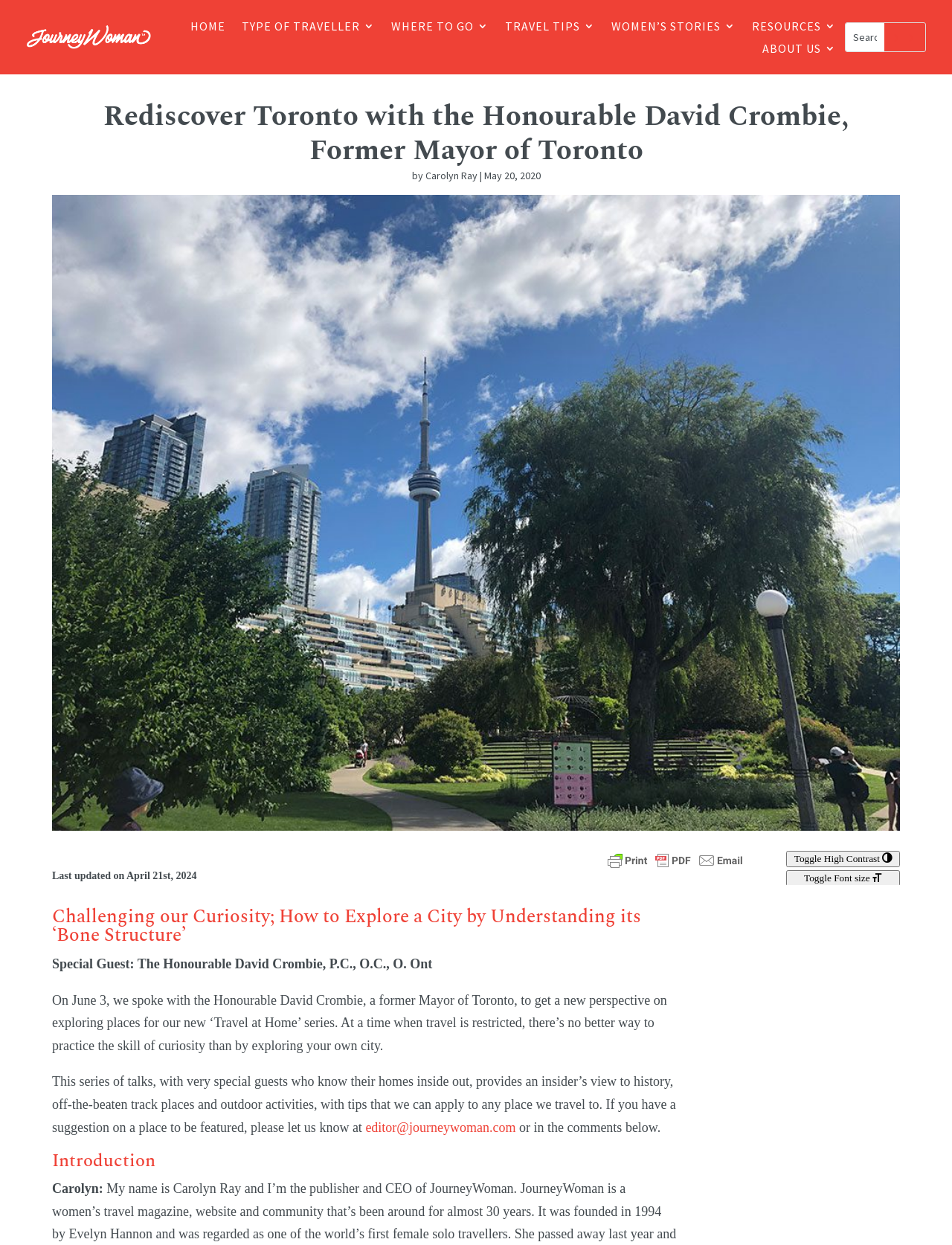How many links are in the top navigation menu?
Give a one-word or short-phrase answer derived from the screenshot.

6